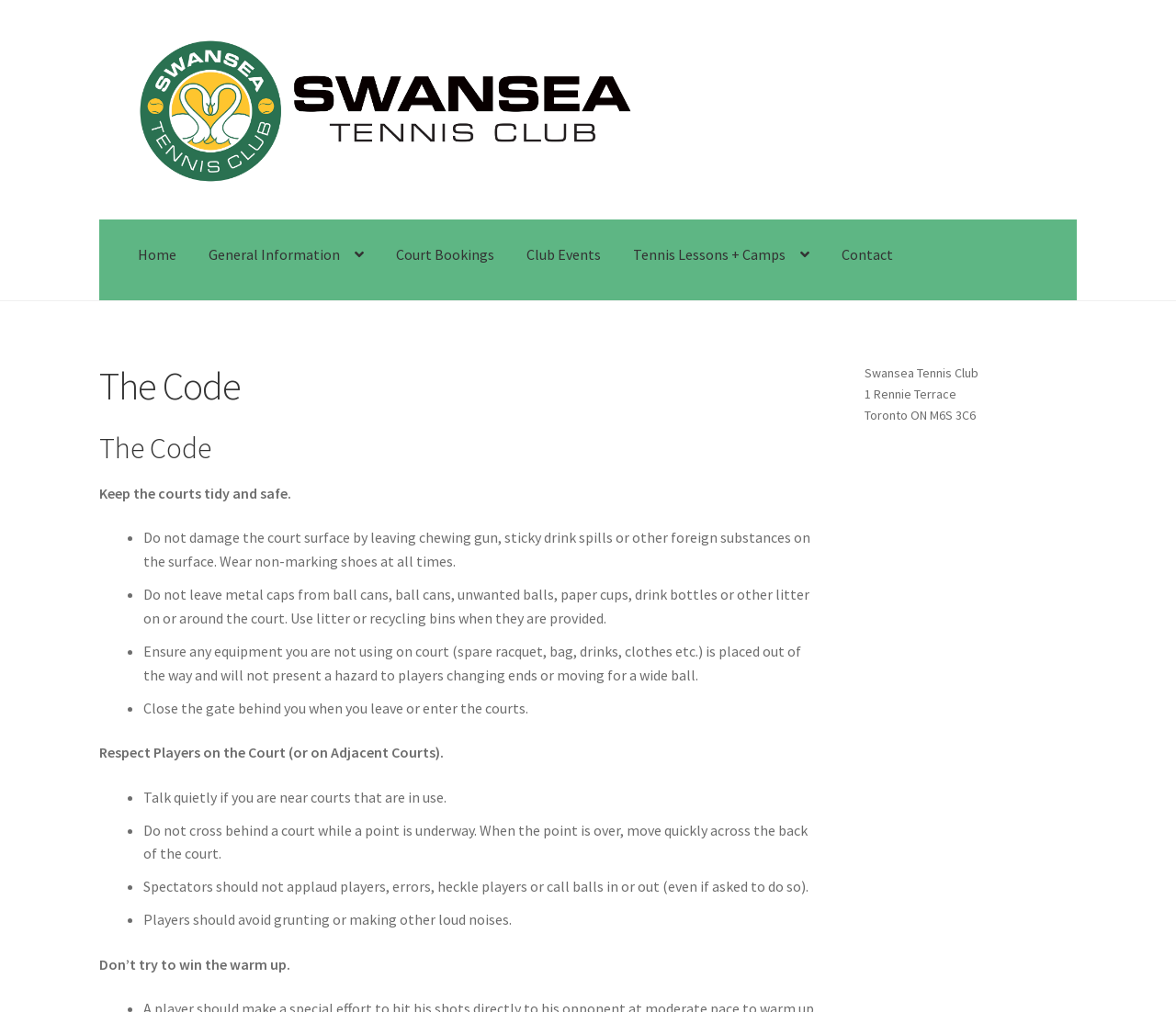What is the purpose of the code of conduct? Refer to the image and provide a one-word or short phrase answer.

To keep courts tidy and safe